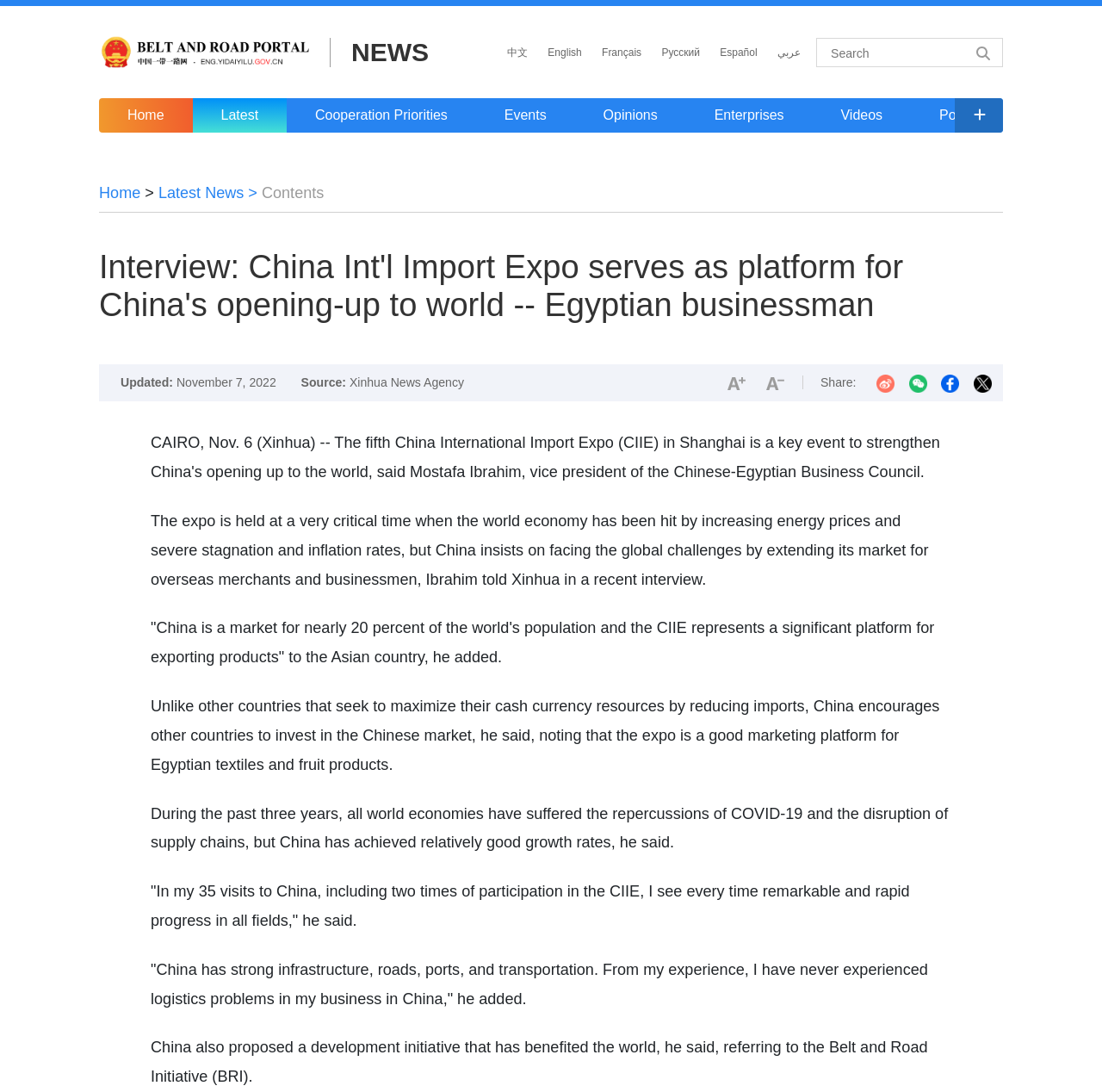Determine the bounding box coordinates of the clickable region to execute the instruction: "Search for news". The coordinates should be four float numbers between 0 and 1, denoted as [left, top, right, bottom].

[0.741, 0.036, 0.909, 0.061]